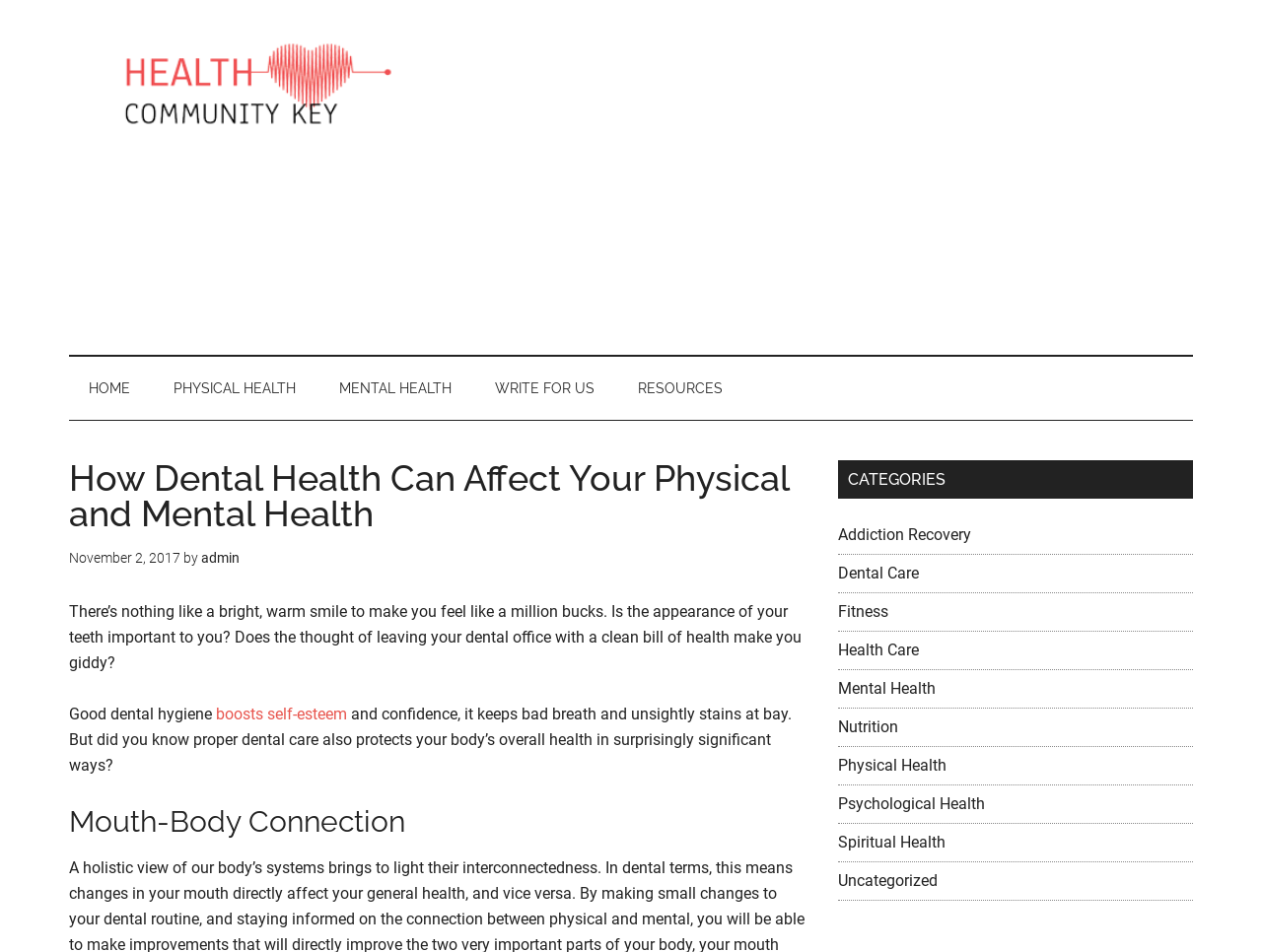Locate the bounding box coordinates of the area to click to fulfill this instruction: "Learn about the 'Mouth-Body Connection'". The bounding box should be presented as four float numbers between 0 and 1, in the order [left, top, right, bottom].

[0.055, 0.844, 0.641, 0.882]